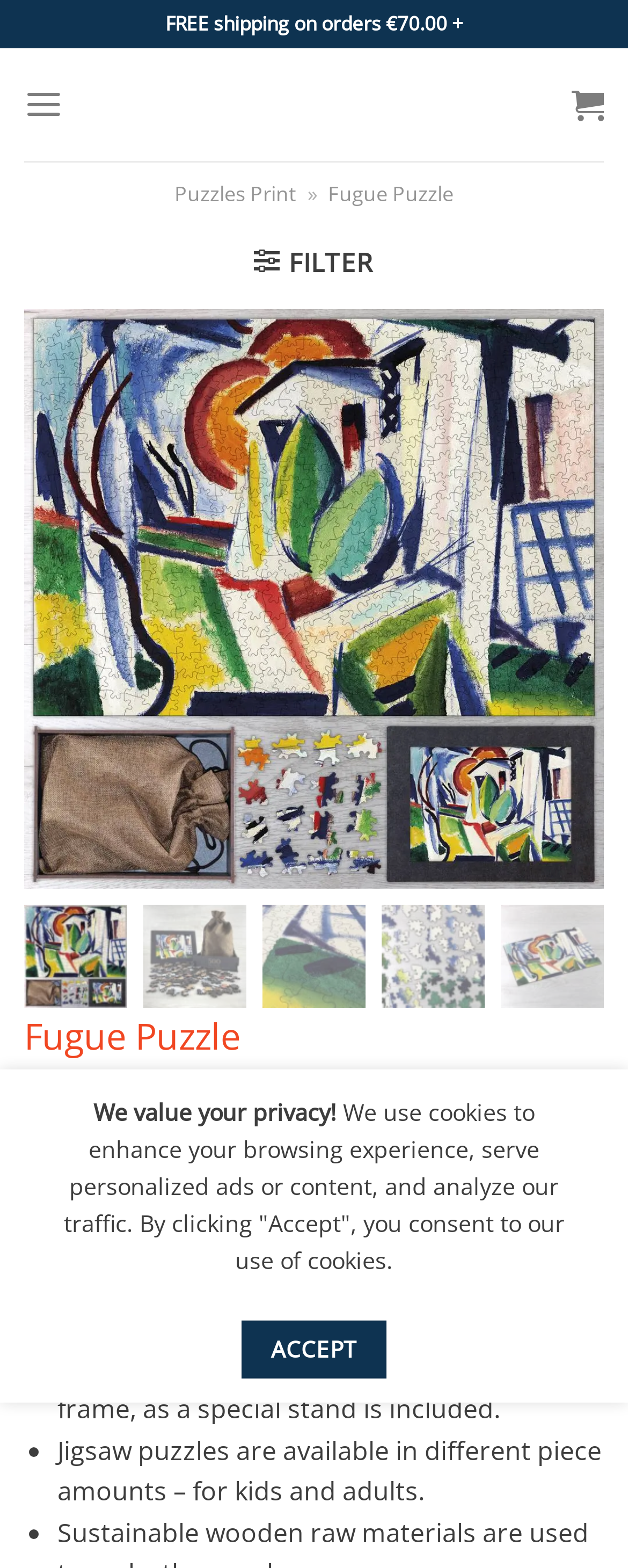Respond with a single word or phrase to the following question:
What is the shipping policy for orders on this webpage?

Free shipping